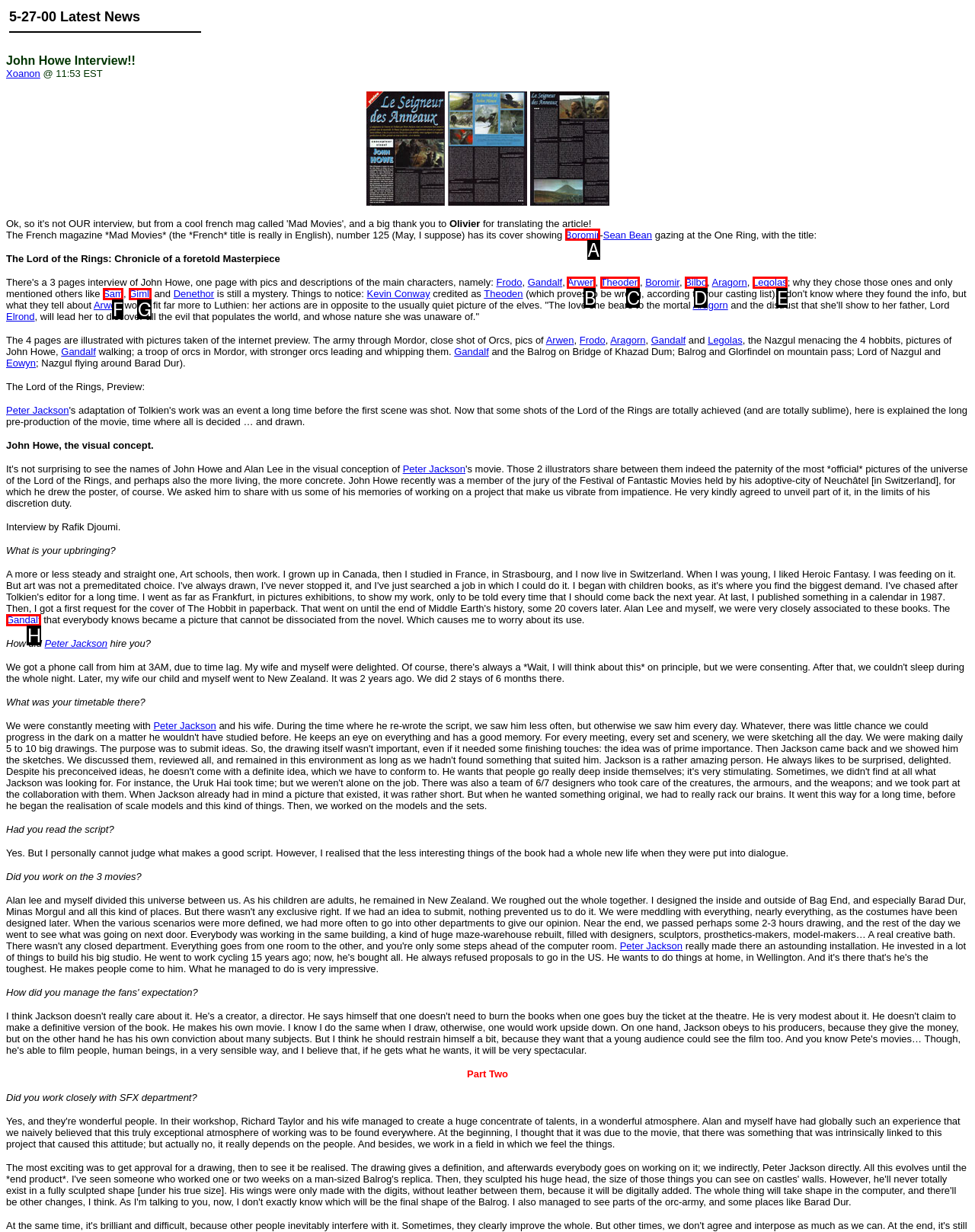Select the letter associated with the UI element you need to click to perform the following action: Follow the link to Boromir
Reply with the correct letter from the options provided.

A